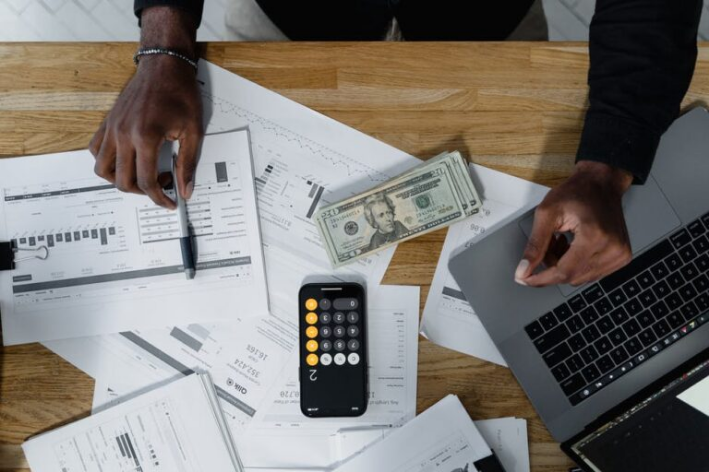Use the information in the screenshot to answer the question comprehensively: What is the purpose of the laptop on the right side?

The laptop on the right side of the workspace suggests that the person is likely reviewing or inputting data related to their finances, which is further supported by the presence of graphs, charts, and a calculator on the desk.